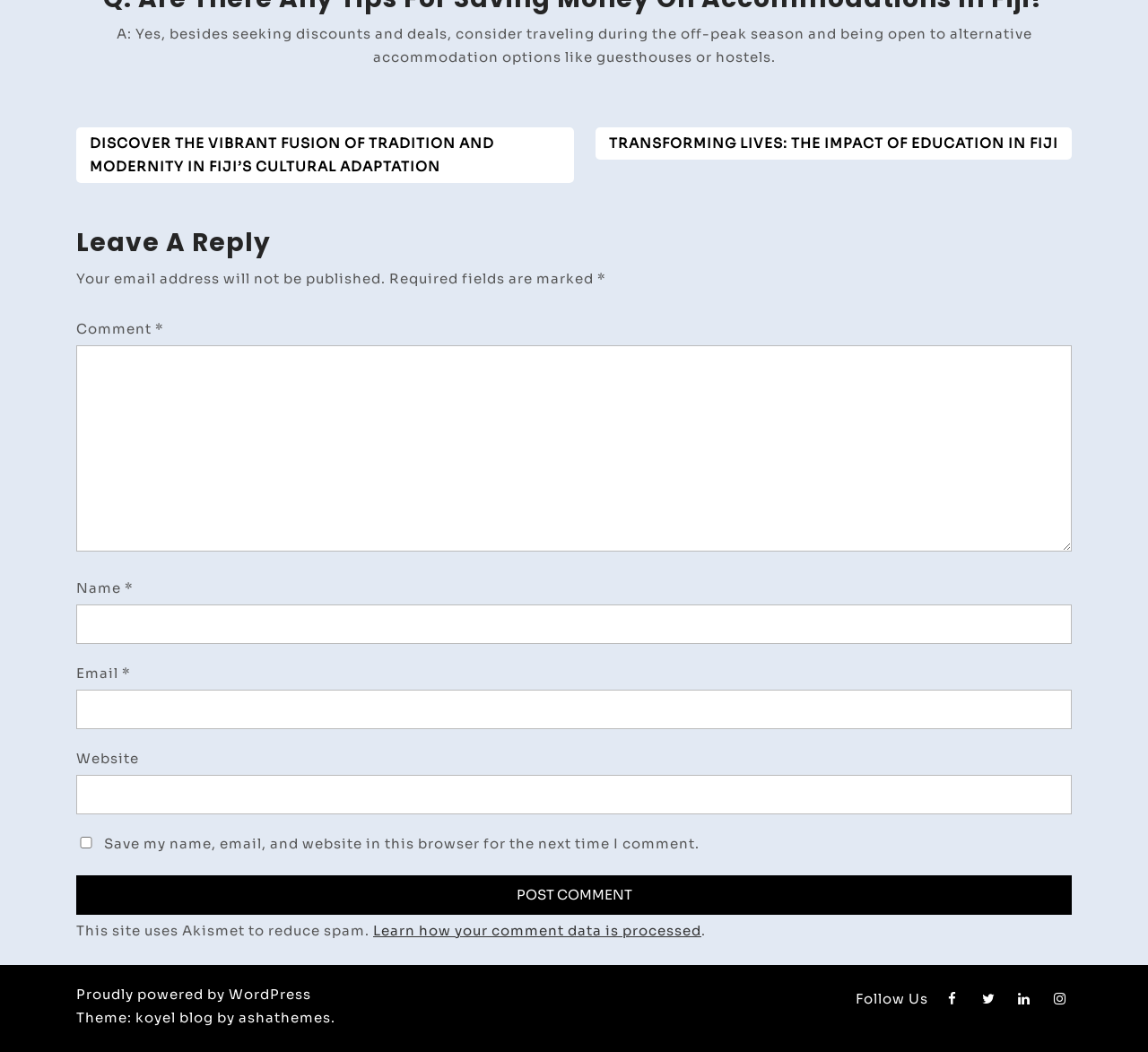Can you identify the bounding box coordinates of the clickable region needed to carry out this instruction: 'Click on the 'Post Comment' button'? The coordinates should be four float numbers within the range of 0 to 1, stated as [left, top, right, bottom].

[0.066, 0.832, 0.934, 0.869]